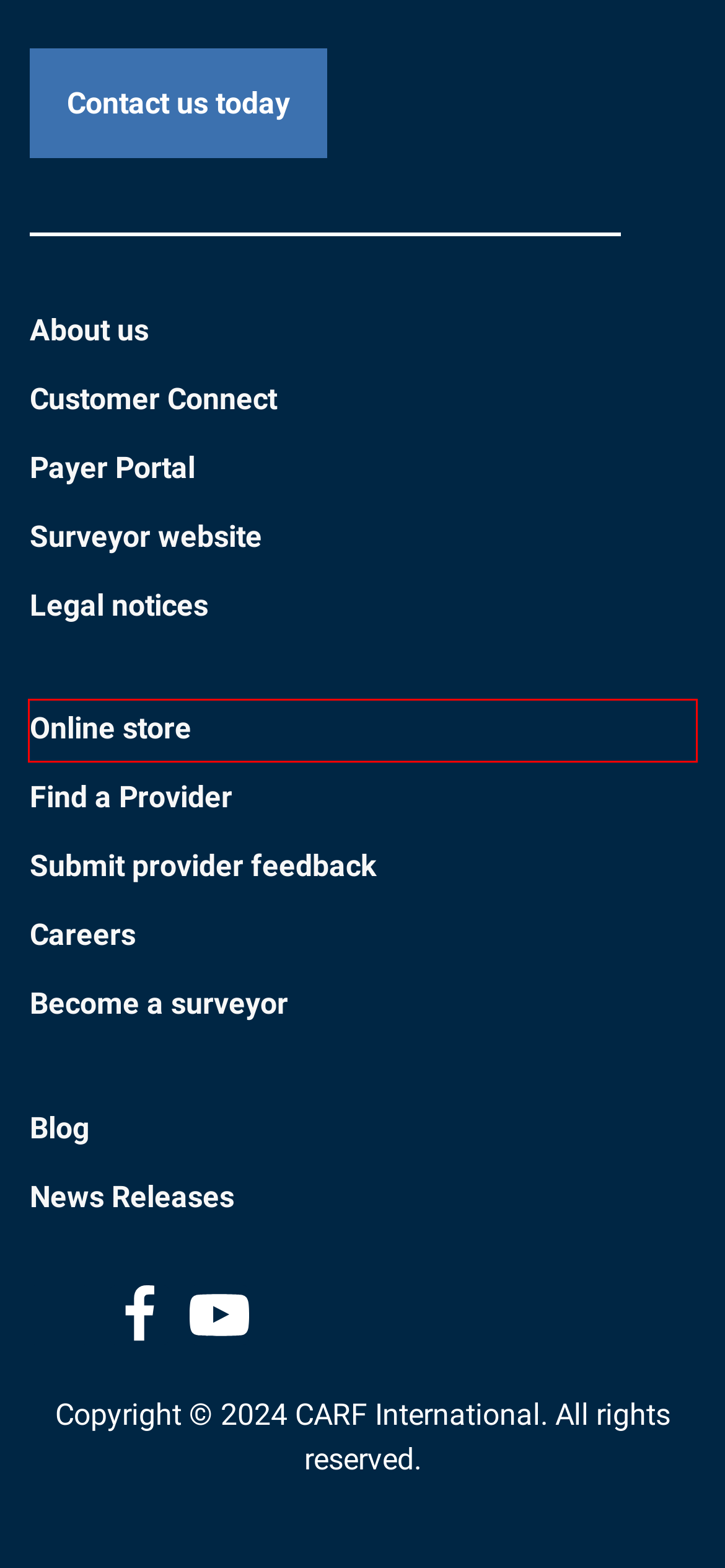You are presented with a screenshot of a webpage containing a red bounding box around an element. Determine which webpage description best describes the new webpage after clicking on the highlighted element. Here are the candidates:
A. Legal notices - CARF International
B. Blog - CARF International
C. Become a surveyor - CARF International
D. Payer Portal - CARF International
E. Redirecting
F. Find a Provider - CARF International
G. Careers - CARF International
H. CARF International Online Store

H